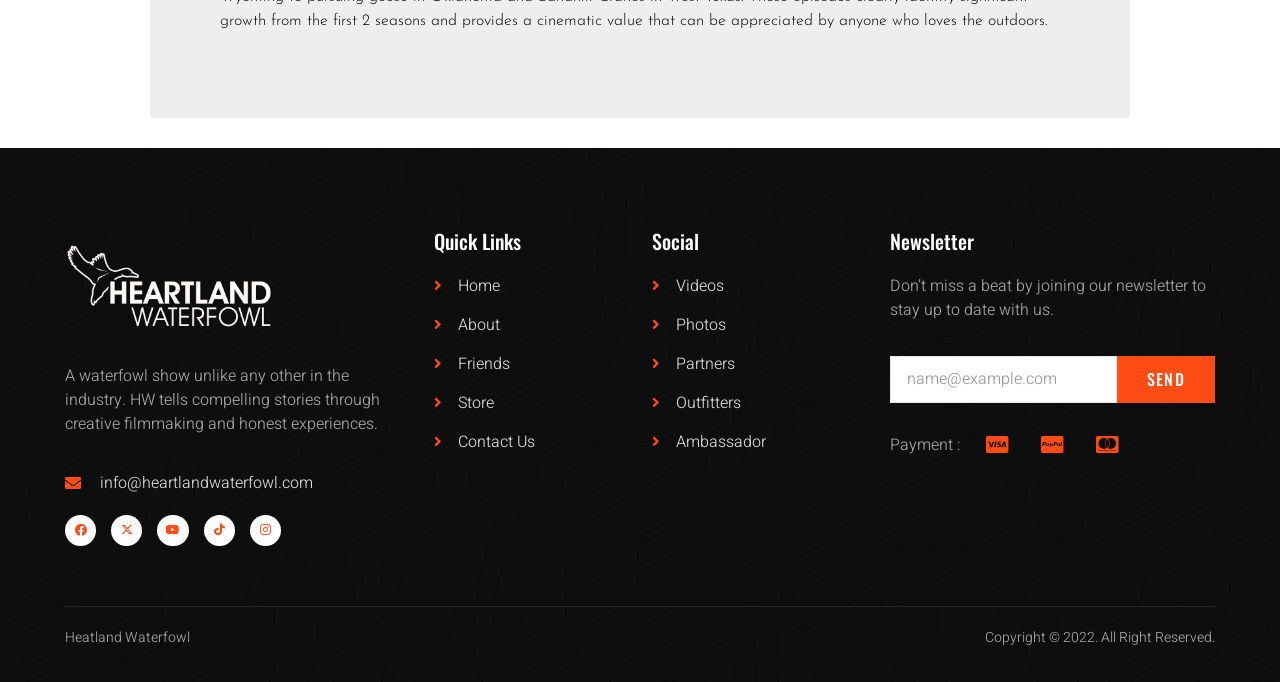Using the provided element description, identify the bounding box coordinates as (top-left x, top-left y, bottom-right x, bottom-right y). Ensure all values are between 0 and 1. Description: parent_node: Email name="form_fields[name]" placeholder="name@example.com"

[0.695, 0.522, 0.873, 0.591]